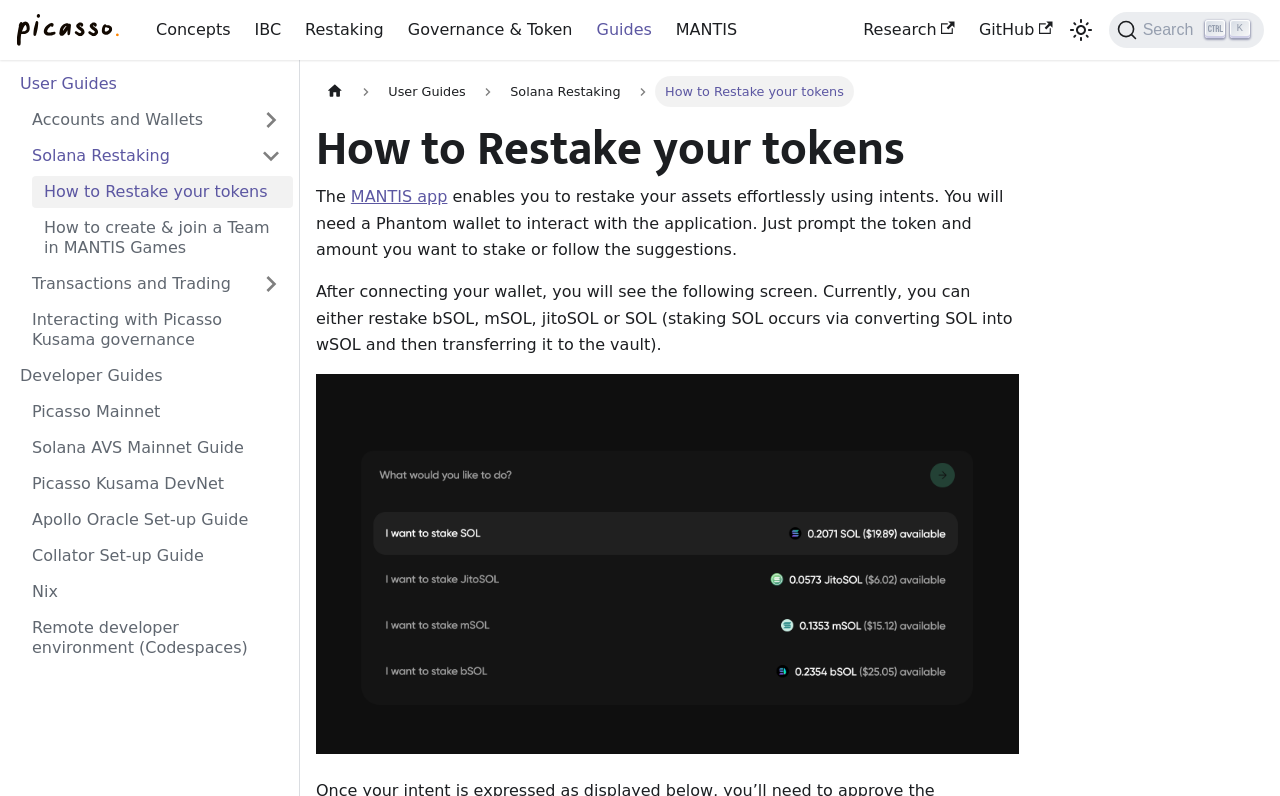Examine the screenshot and answer the question in as much detail as possible: What is the function of the button with a light mode icon?

The button with a light mode icon is located at the top right corner of the webpage, and it allows users to switch between dark and light mode.